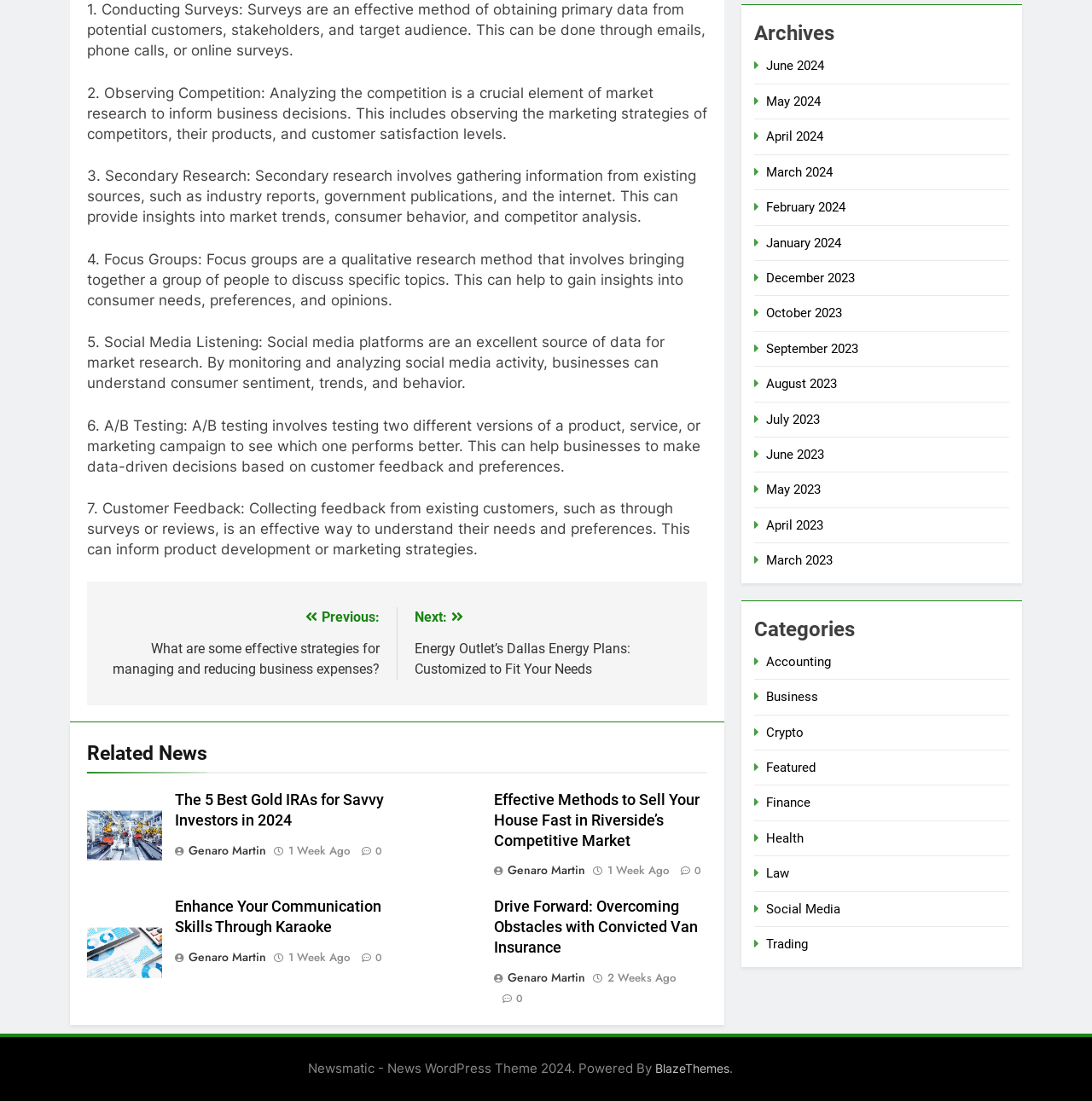Provide the bounding box coordinates of the HTML element described as: "February 2024". The bounding box coordinates should be four float numbers between 0 and 1, i.e., [left, top, right, bottom].

[0.702, 0.181, 0.774, 0.195]